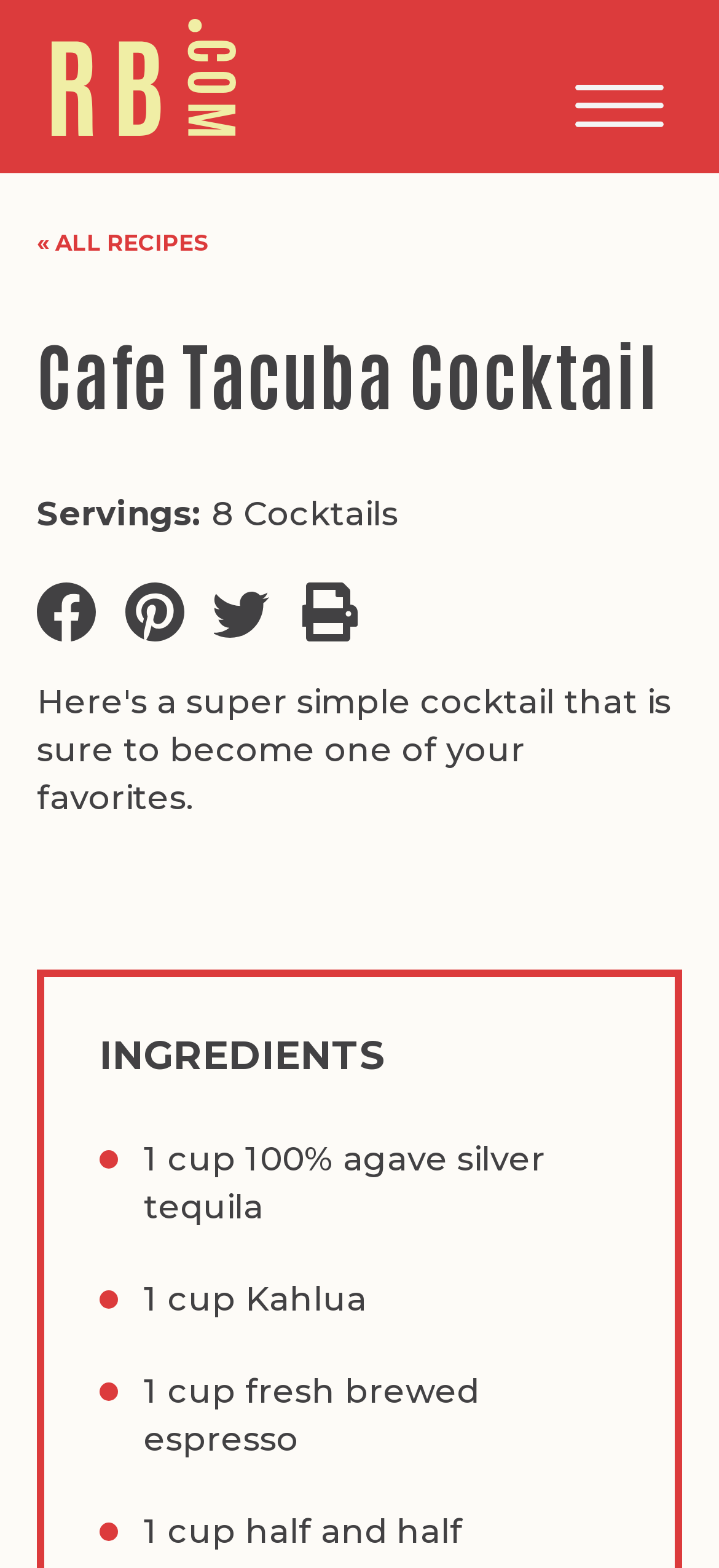Find the bounding box coordinates of the area that needs to be clicked in order to achieve the following instruction: "Watch Season 12: BAYLESS’ BEST EVER". The coordinates should be specified as four float numbers between 0 and 1, i.e., [left, top, right, bottom].

[0.077, 0.435, 0.923, 0.52]